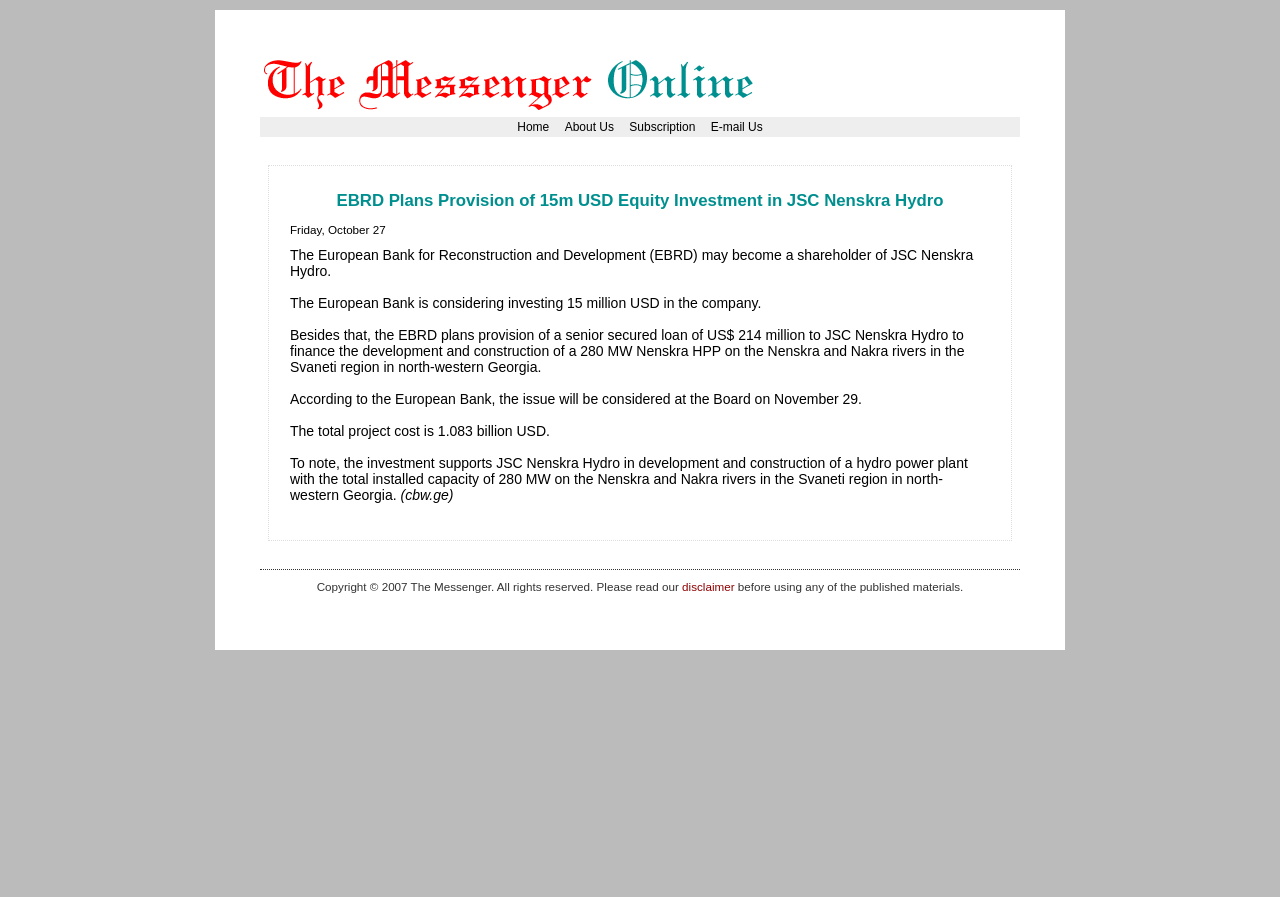Using the information in the image, give a detailed answer to the following question: What is the date of the news article?

The date is mentioned in the article, and it is located below the main heading with a bounding box of [0.227, 0.248, 0.301, 0.263]. The text is 'Friday, October 27'.